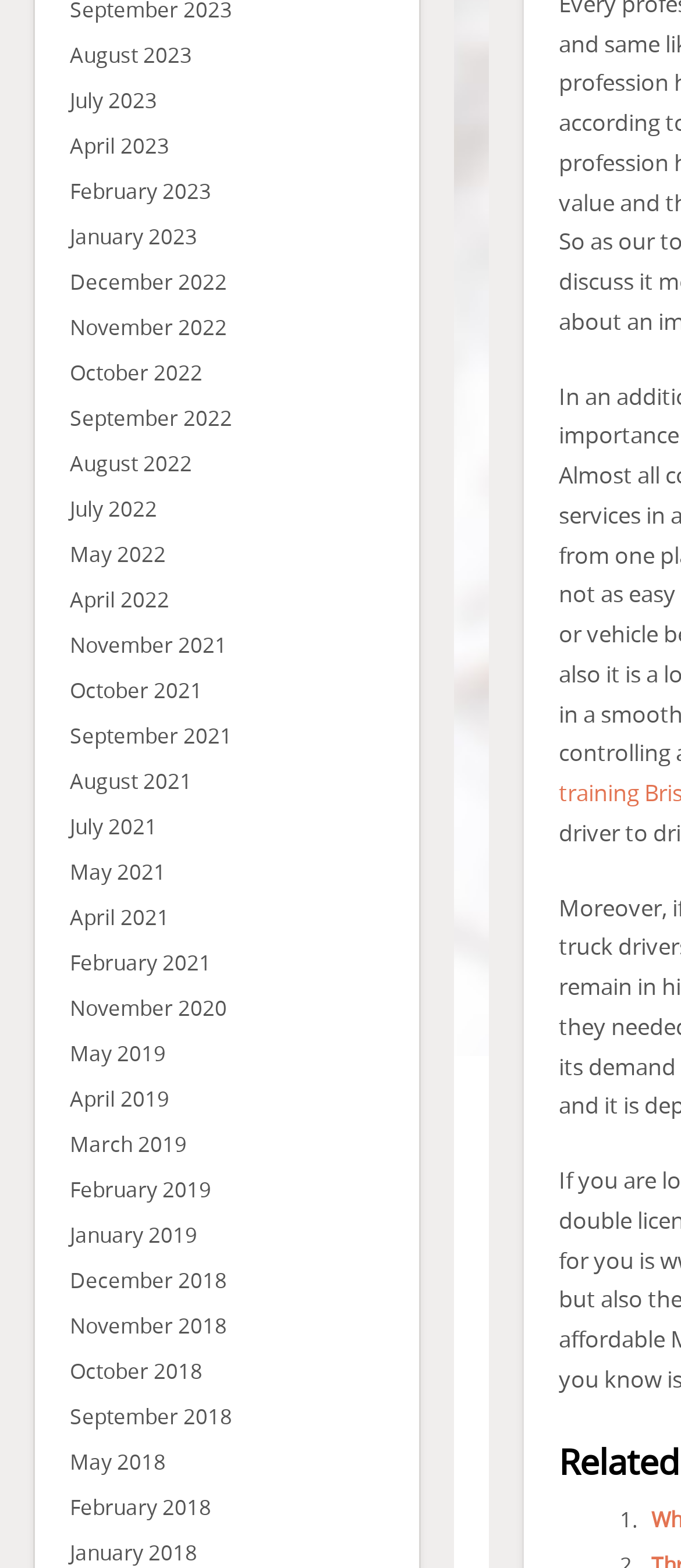Utilize the details in the image to thoroughly answer the following question: What is the earliest month listed?

By examining the list of links, I found that the earliest month listed is January 2018, which is the last link in the list.